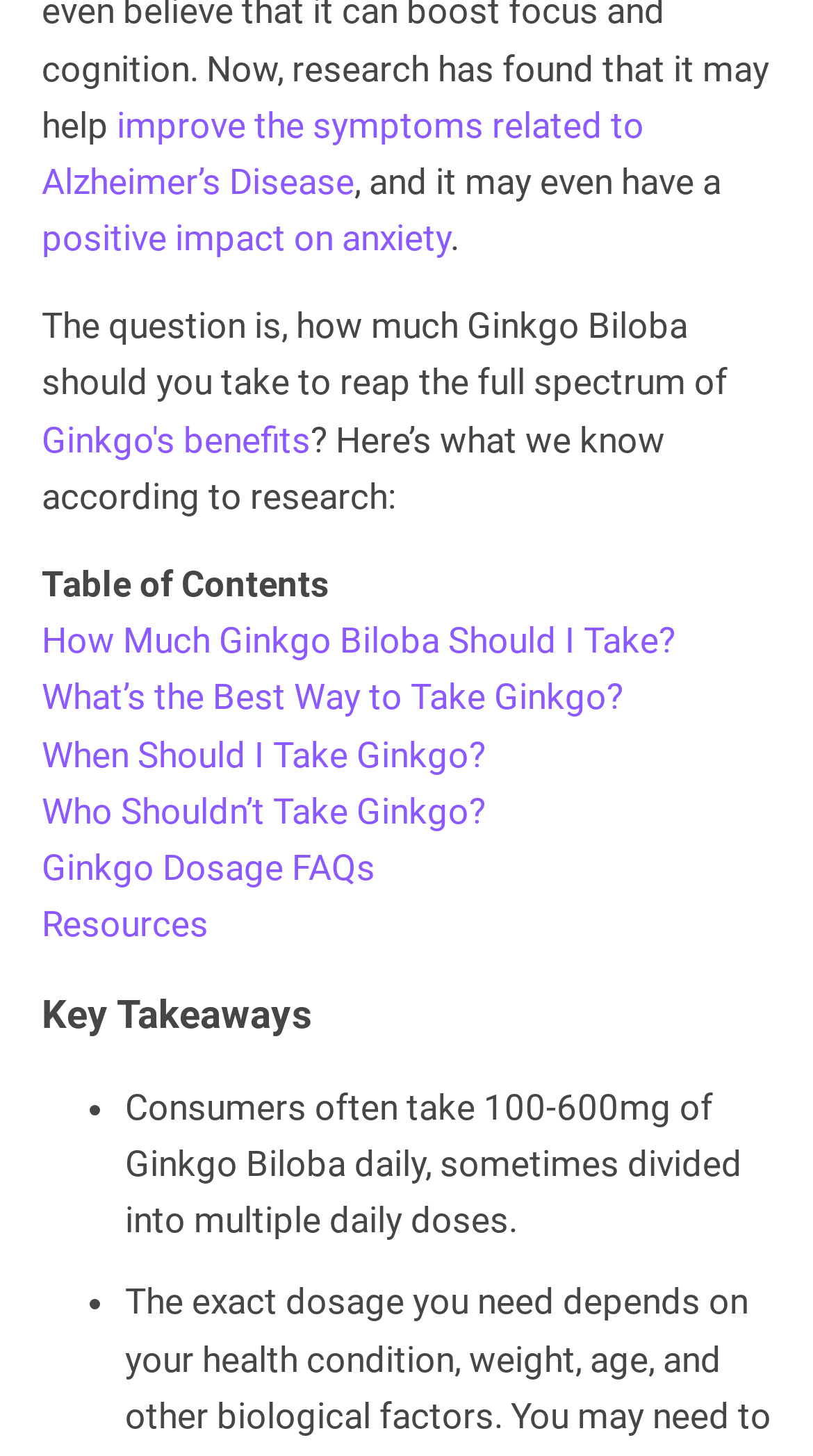How many links are there in the Table of Contents section?
Based on the image, answer the question with as much detail as possible.

The Table of Contents section has links to 'How Much Ginkgo Biloba Should I Take?', 'What’s the Best Way to Take Ginkgo?', 'When Should I Take Ginkgo?', 'Who Shouldn’t Take Ginkgo?', and 'Ginkgo Dosage FAQs'.